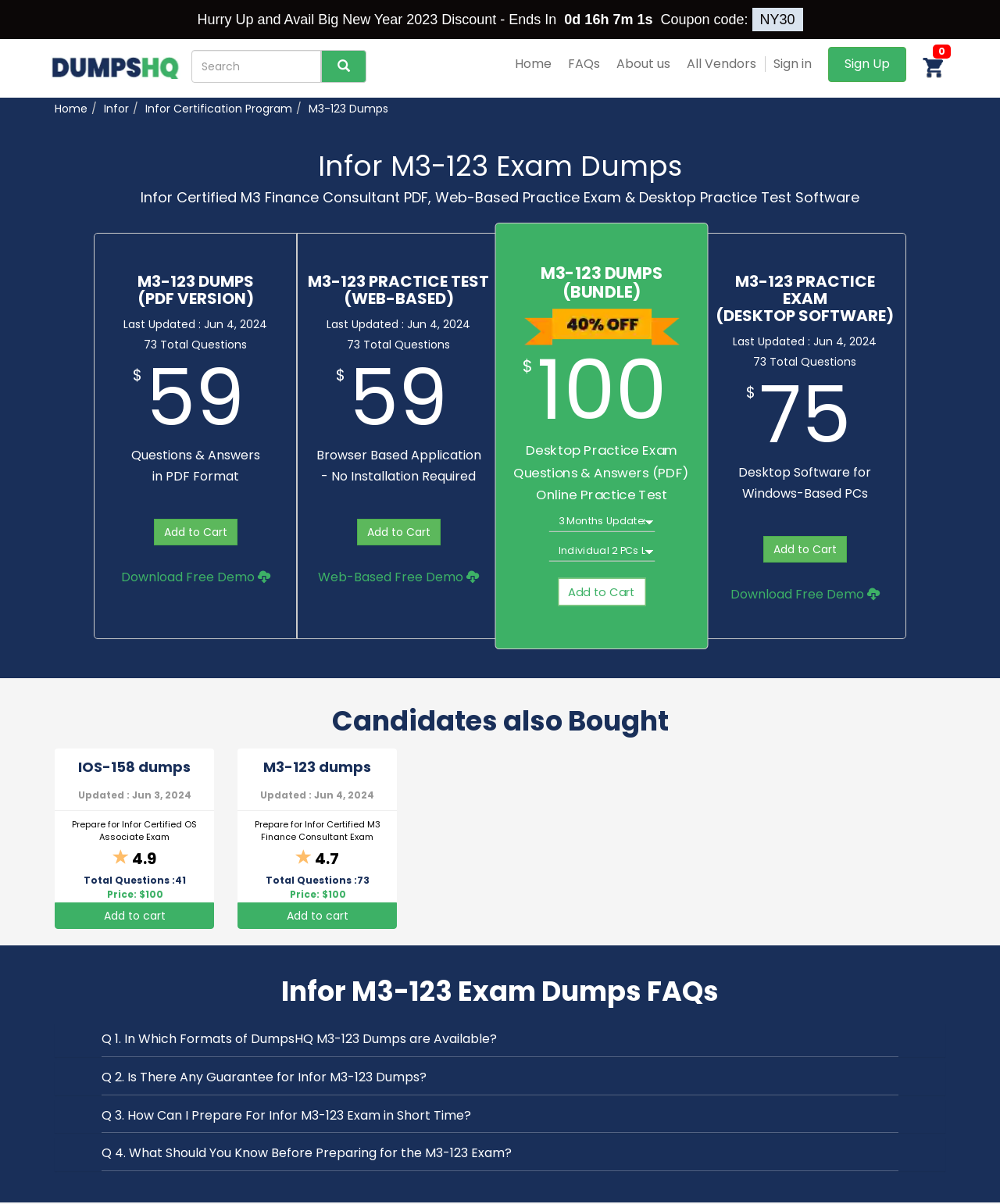Please identify the bounding box coordinates of the element that needs to be clicked to perform the following instruction: "Learn about 'Which is better for you, hot water or cold water?'".

None